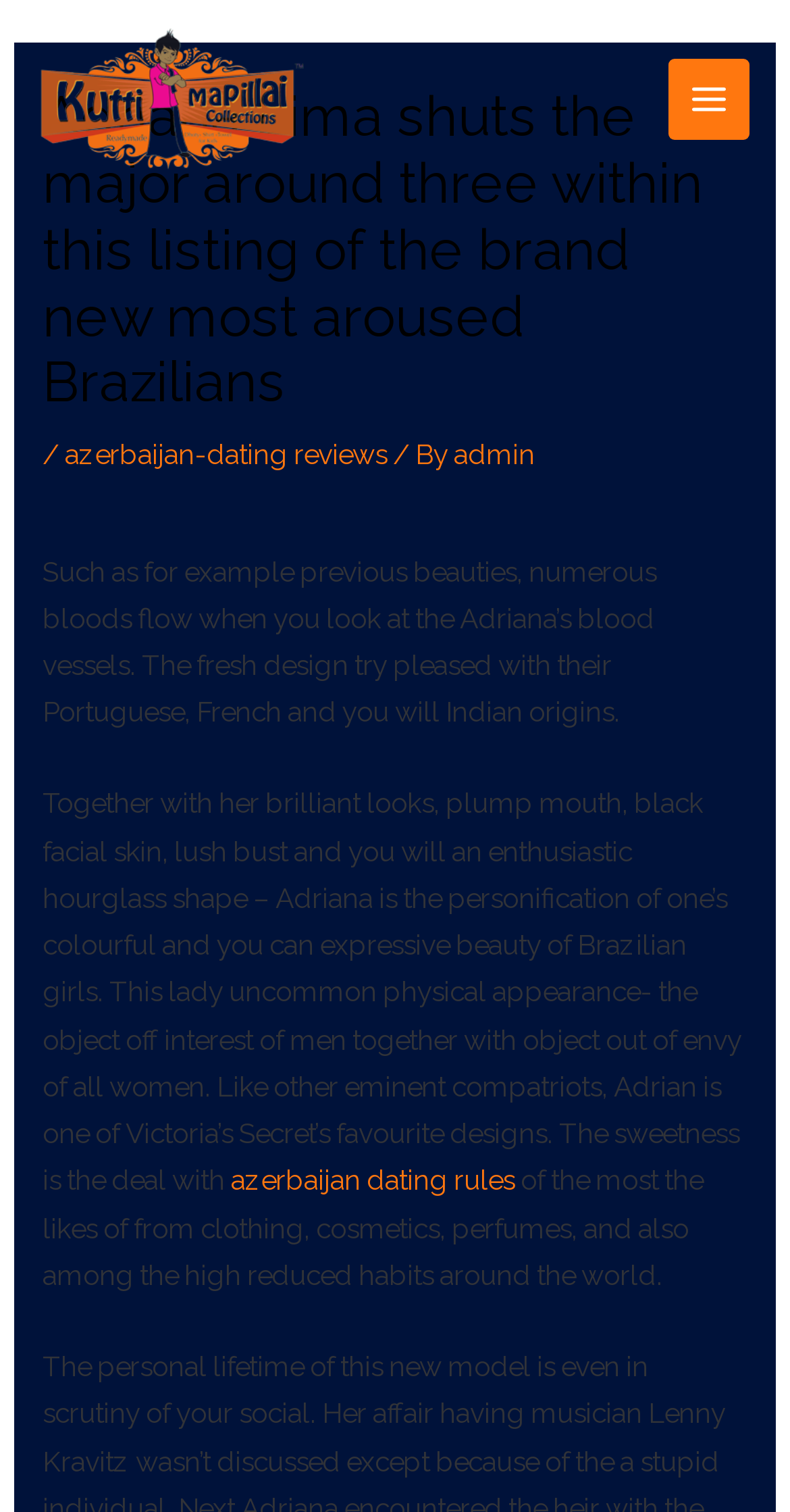Can you identify and provide the main heading of the webpage?

Adriana Lima shuts the major around three within this listing of the brand new most aroused Brazilians